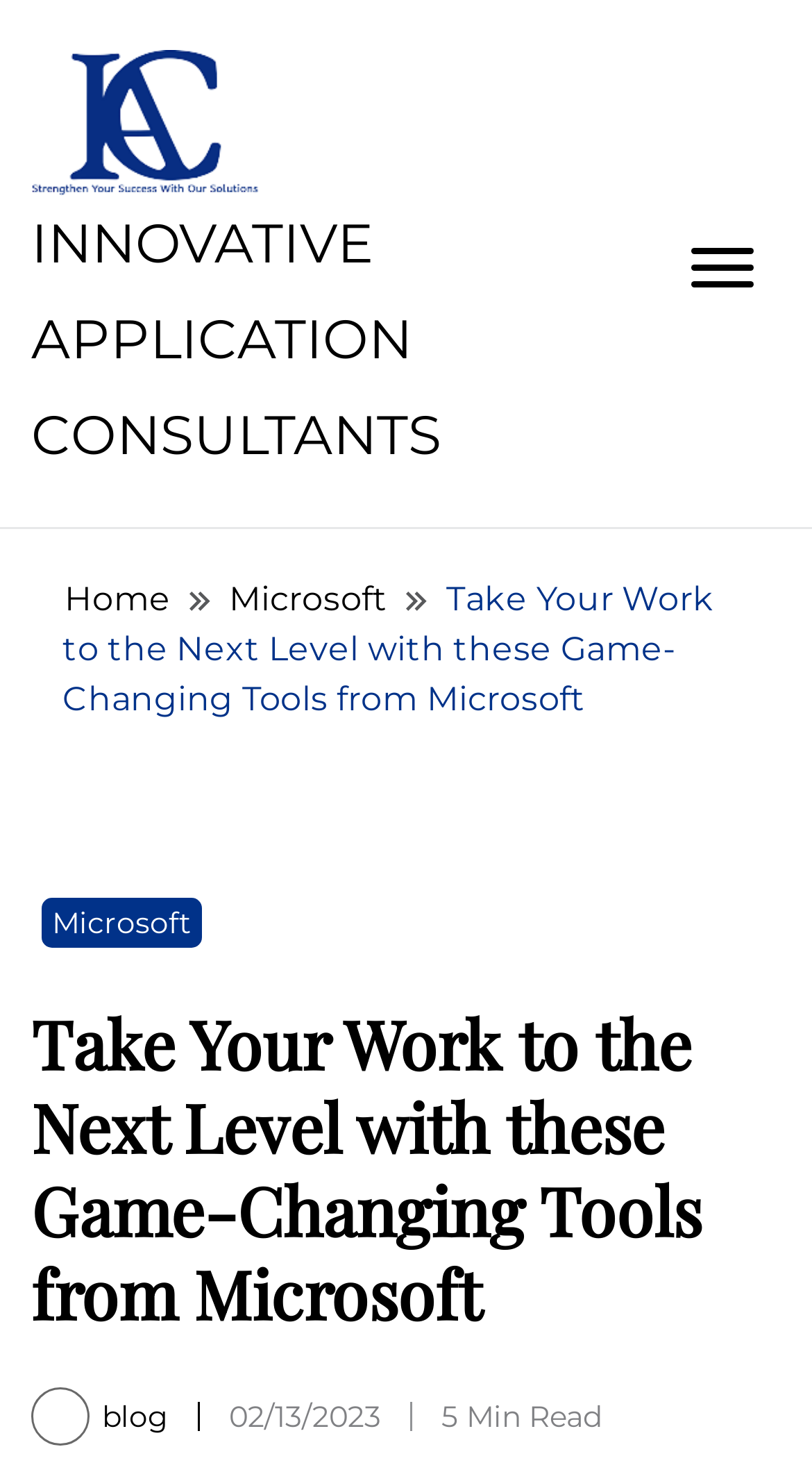Identify and provide the bounding box for the element described by: "parent_node: Powershell title="Copy Code"".

None